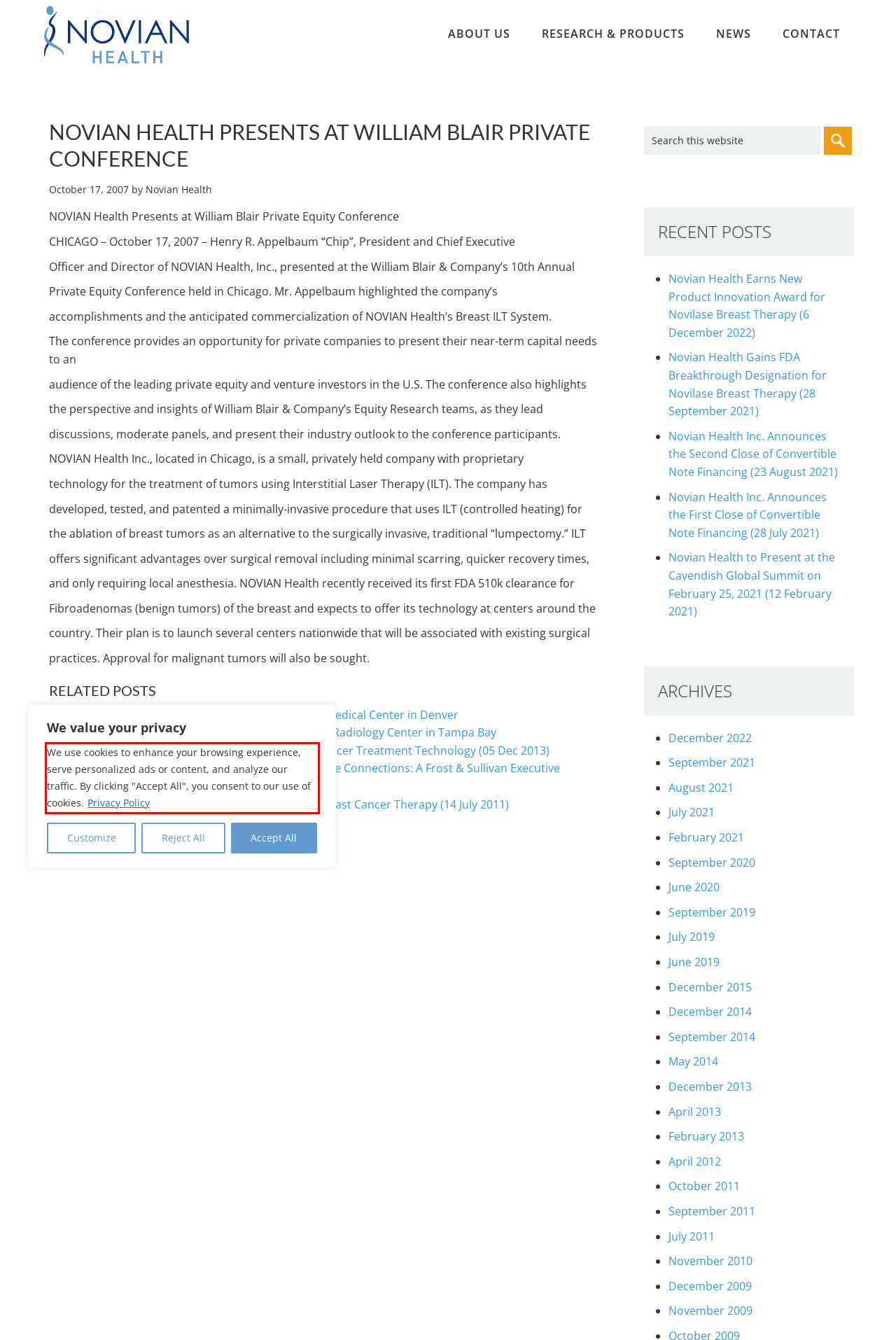There is a UI element on the webpage screenshot marked by a red bounding box. Extract and generate the text content from within this red box.

We use cookies to enhance your browsing experience, serve personalized ads or content, and analyze our traffic. By clicking "Accept All", you consent to our use of cookies. Privacy Policy